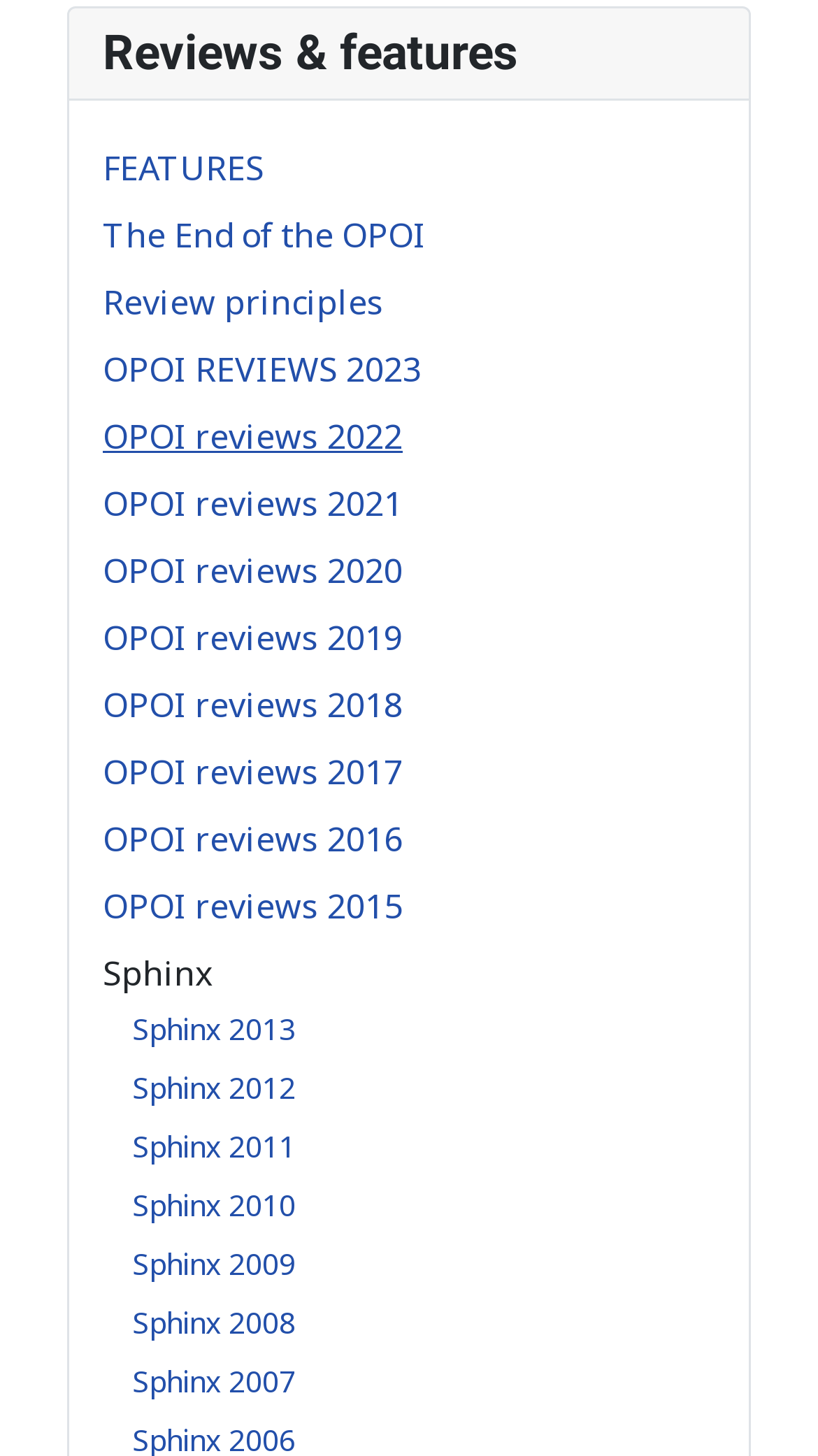Please provide a brief answer to the following inquiry using a single word or phrase:
What is the name of the section above the links?

Reviews & features